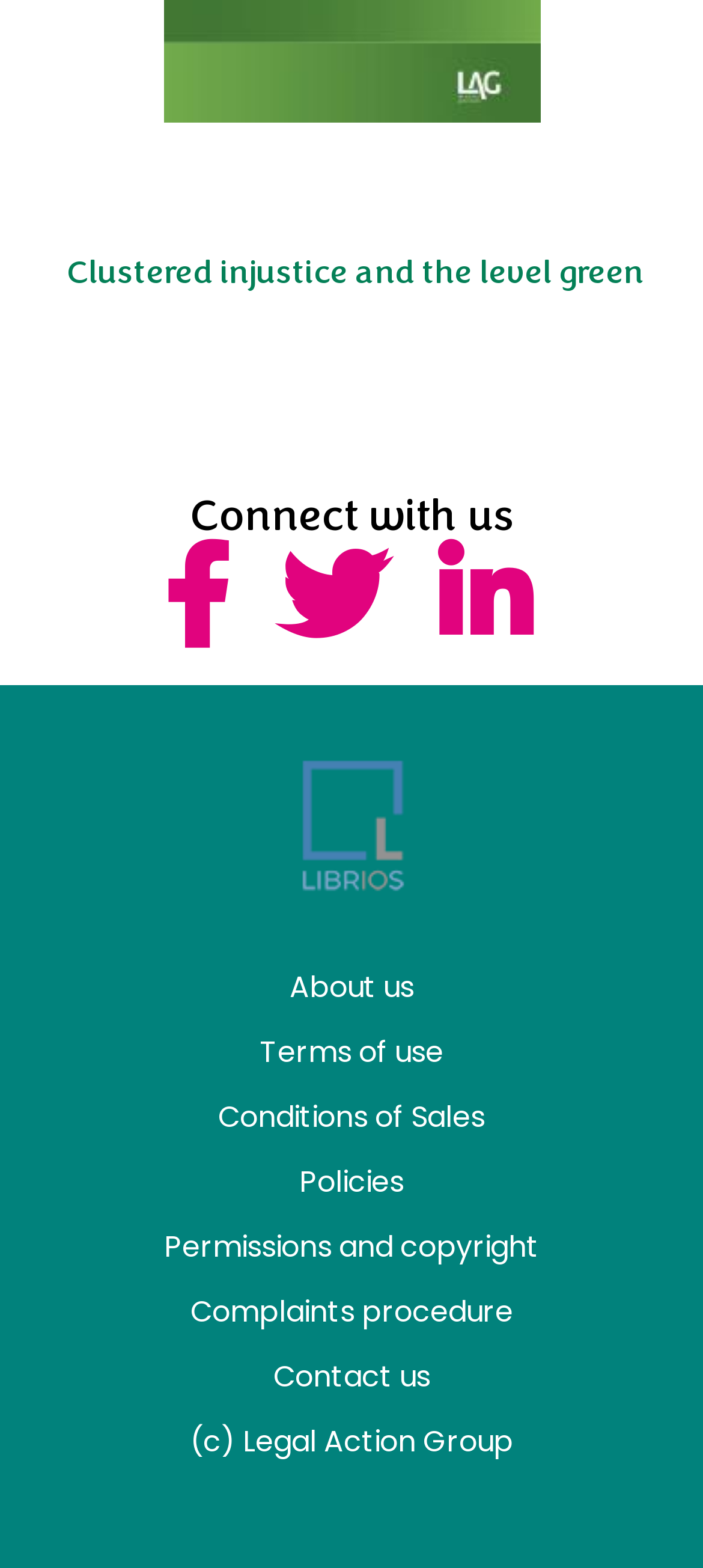Given the following UI element description: "title="follow us on Twitter"", find the bounding box coordinates in the webpage screenshot.

[0.4, 0.335, 0.562, 0.428]